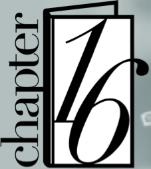Provide a thorough and detailed response to the question by examining the image: 
What is the theme of the associated webpage?

The associated webpage is focused on community and literature, as evident from the chapter title and the overall design, which invites readers into a world of storytelling and reflection, aligning with the thematic focus of the webpage.